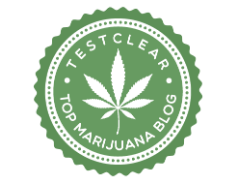Using the information in the image, could you please answer the following question in detail:
What is at the center of the logo?

The caption states that the logo 'prominently displays a cannabis leaf at its center', indicating that the leaf is the central element of the logo.